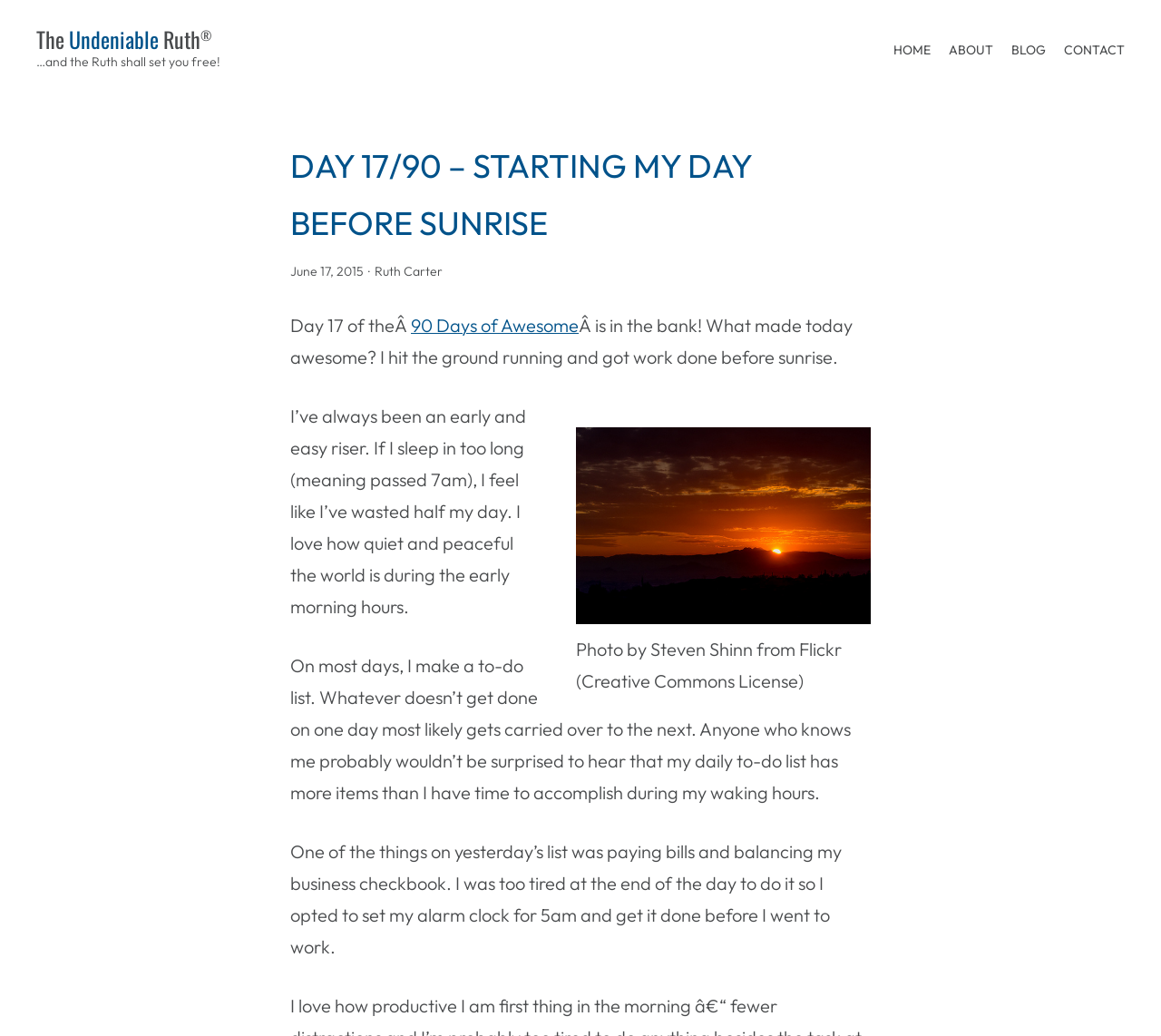Given the element description Ruth, predict the bounding box coordinates for the UI element in the webpage screenshot. The format should be (top-left x, top-left y, bottom-right x, bottom-right y), and the values should be between 0 and 1.

[0.141, 0.022, 0.173, 0.053]